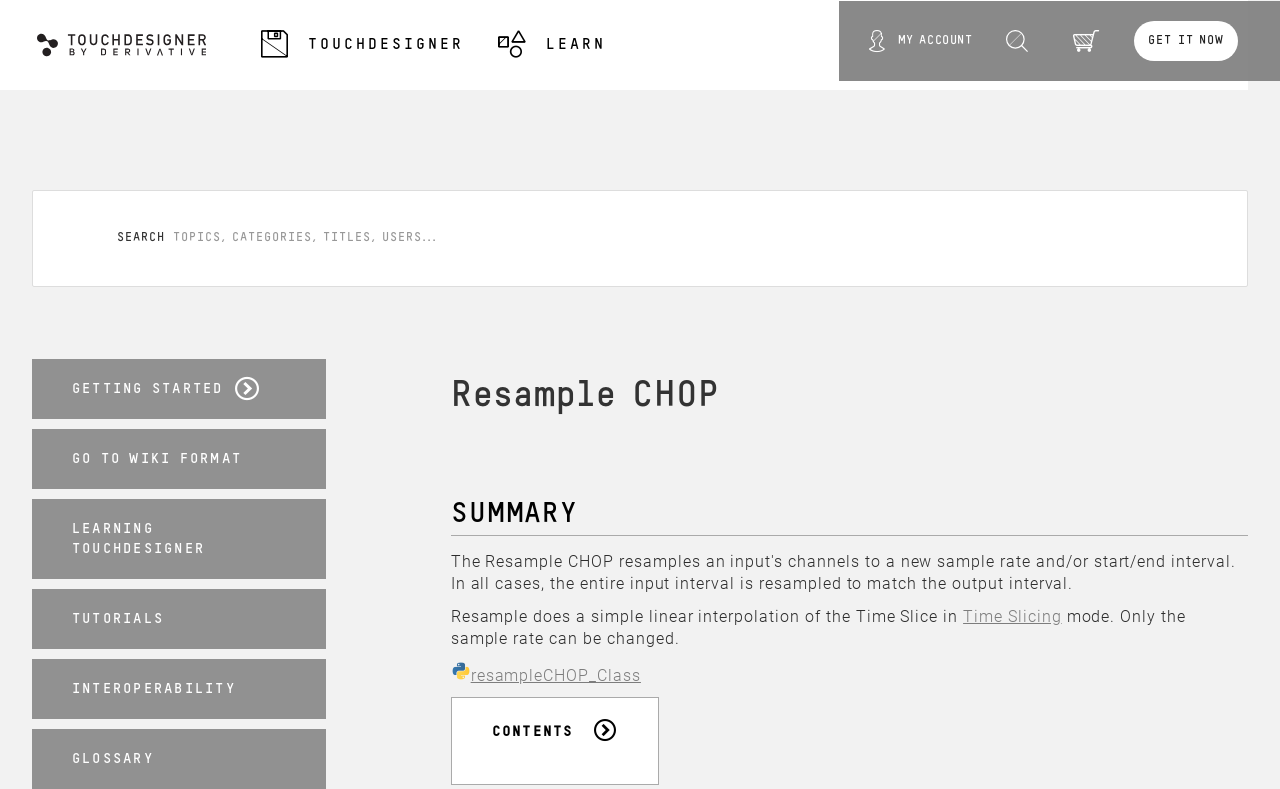Determine the bounding box coordinates of the region that needs to be clicked to achieve the task: "Learn about Time Slicing".

[0.752, 0.768, 0.829, 0.796]